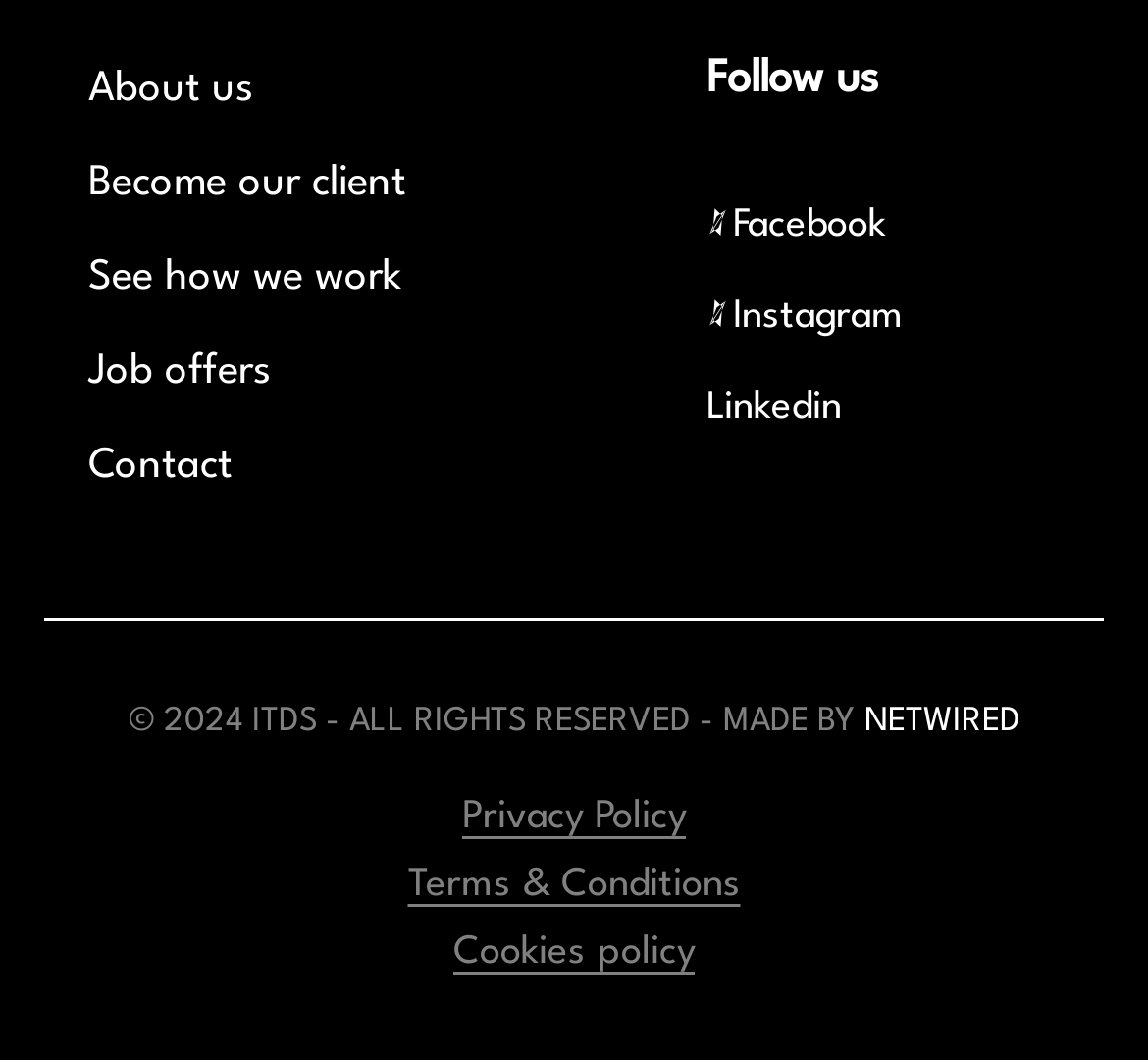Please find the bounding box coordinates of the element that must be clicked to perform the given instruction: "Read Terms & Conditions". The coordinates should be four float numbers from 0 to 1, i.e., [left, top, right, bottom].

[0.355, 0.818, 0.645, 0.854]